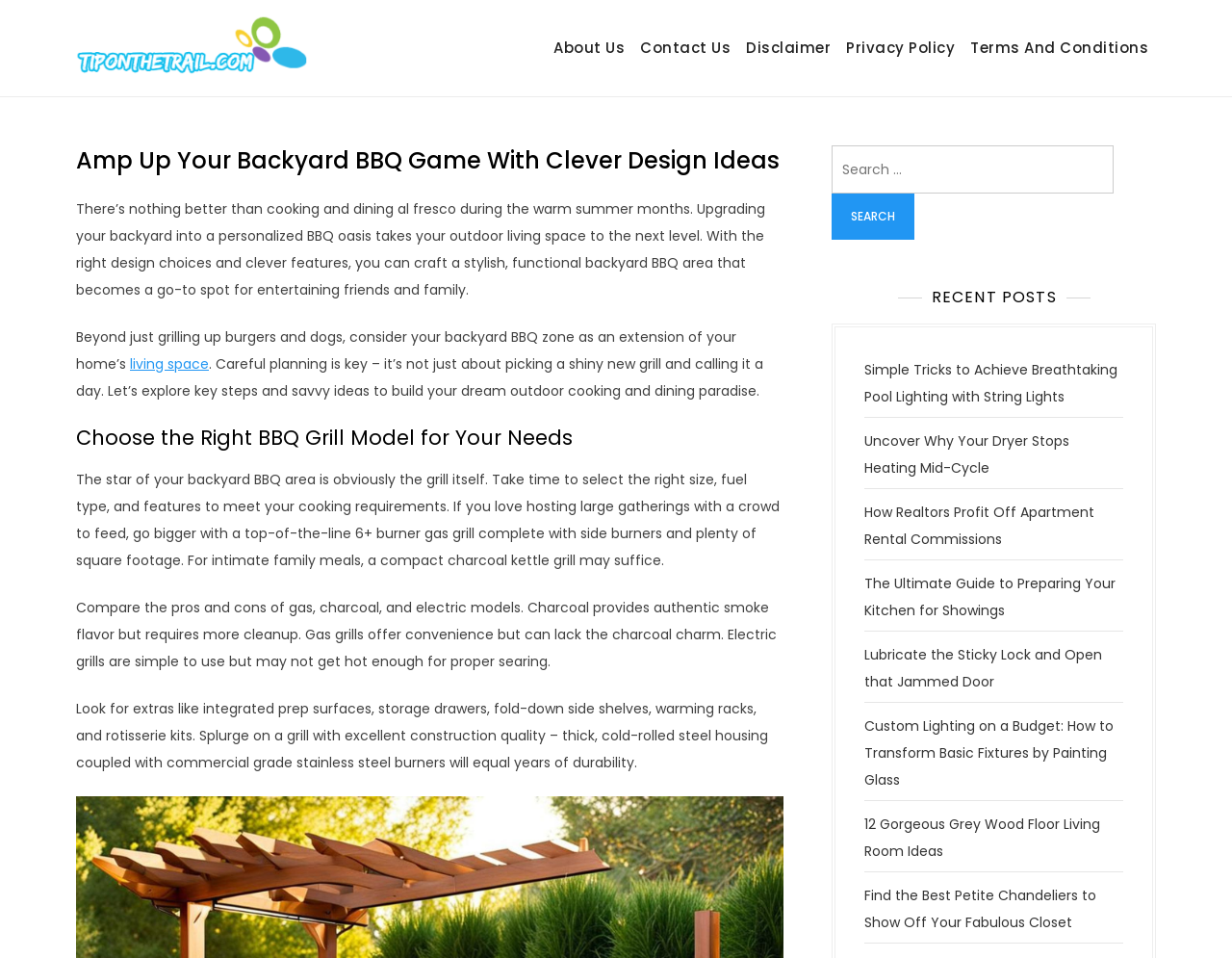Summarize the contents and layout of the webpage in detail.

This webpage is about backyard BBQ design ideas and tips. At the top left, there is a logo and a link to the website's homepage, "Tiponthetrail.com". Next to it, there is a horizontal navigation menu with links to "About Us", "Contact Us", "Disclaimer", "Privacy Policy", and "Terms And Conditions".

Below the navigation menu, there is a large heading that reads "Amp Up Your Backyard BBQ Game With Clever Design Ideas". Underneath, there is a paragraph of text that introduces the idea of upgrading one's backyard into a personalized BBQ oasis. The text continues to explain the importance of careful planning and designing a stylish and functional backyard BBQ area.

The main content of the webpage is divided into sections, with headings such as "Choose the Right BBQ Grill Model for Your Needs". Each section provides tips and ideas for designing and building a backyard BBQ area, including choosing the right grill model, comparing the pros and cons of different fuel types, and looking for extras like integrated prep surfaces and storage drawers.

On the right side of the webpage, there is a search bar with a button that says "Search". Below the search bar, there is a section titled "RECENT POSTS" that lists several links to other articles on the website, including topics such as pool lighting, dryer maintenance, and kitchen preparation for showings.

Overall, the webpage is focused on providing design ideas and tips for creating a functional and stylish backyard BBQ area, with a clean and organized layout that makes it easy to navigate and read.